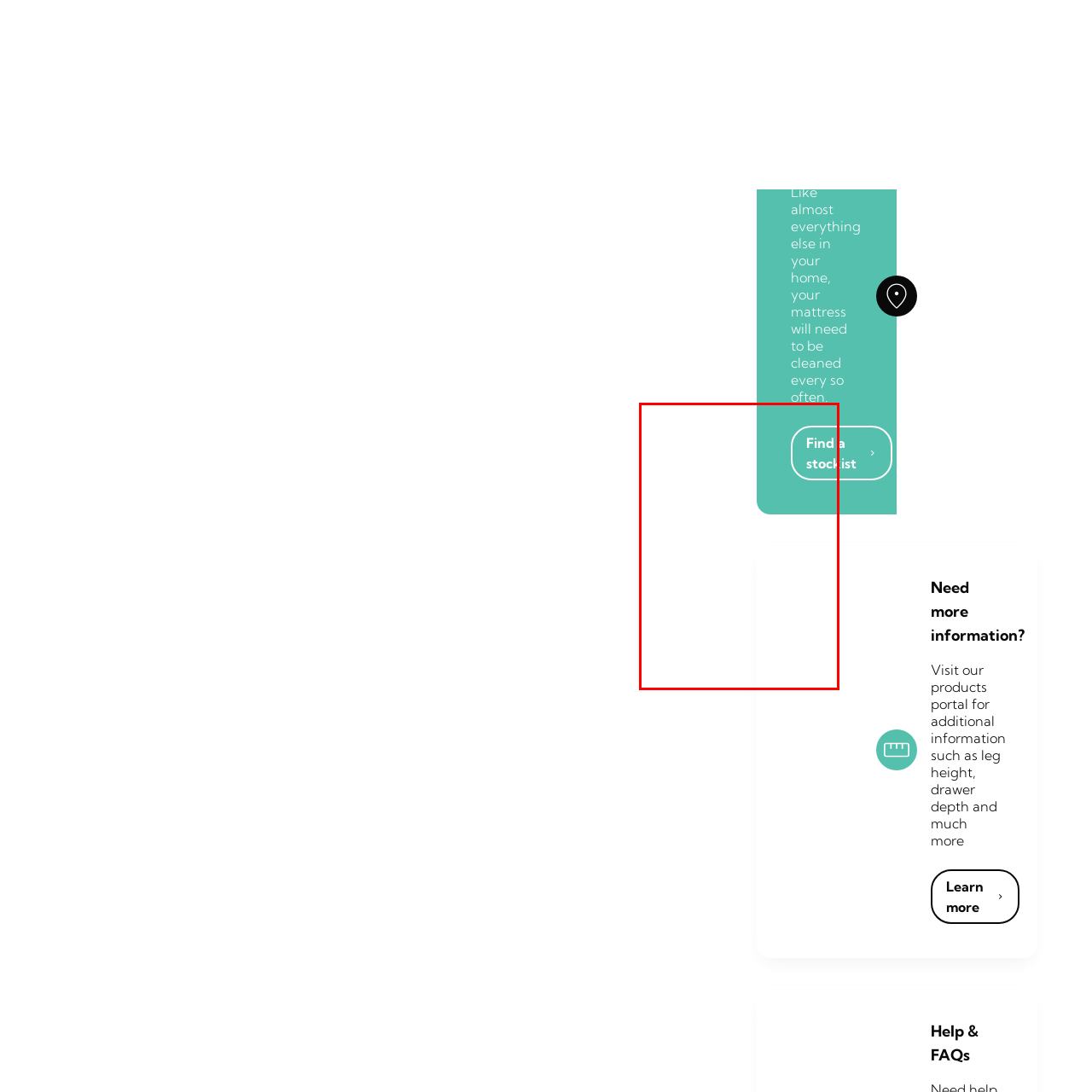Carefully scrutinize the image within the red border and generate a detailed answer to the following query, basing your response on the visual content:
What is the purpose of the design element?

The design element is part of a user interface aimed at enhancing customer engagement, and its purpose is to encourage users to connect with stockists and easily locate physical stores or retailers relevant to their needs.